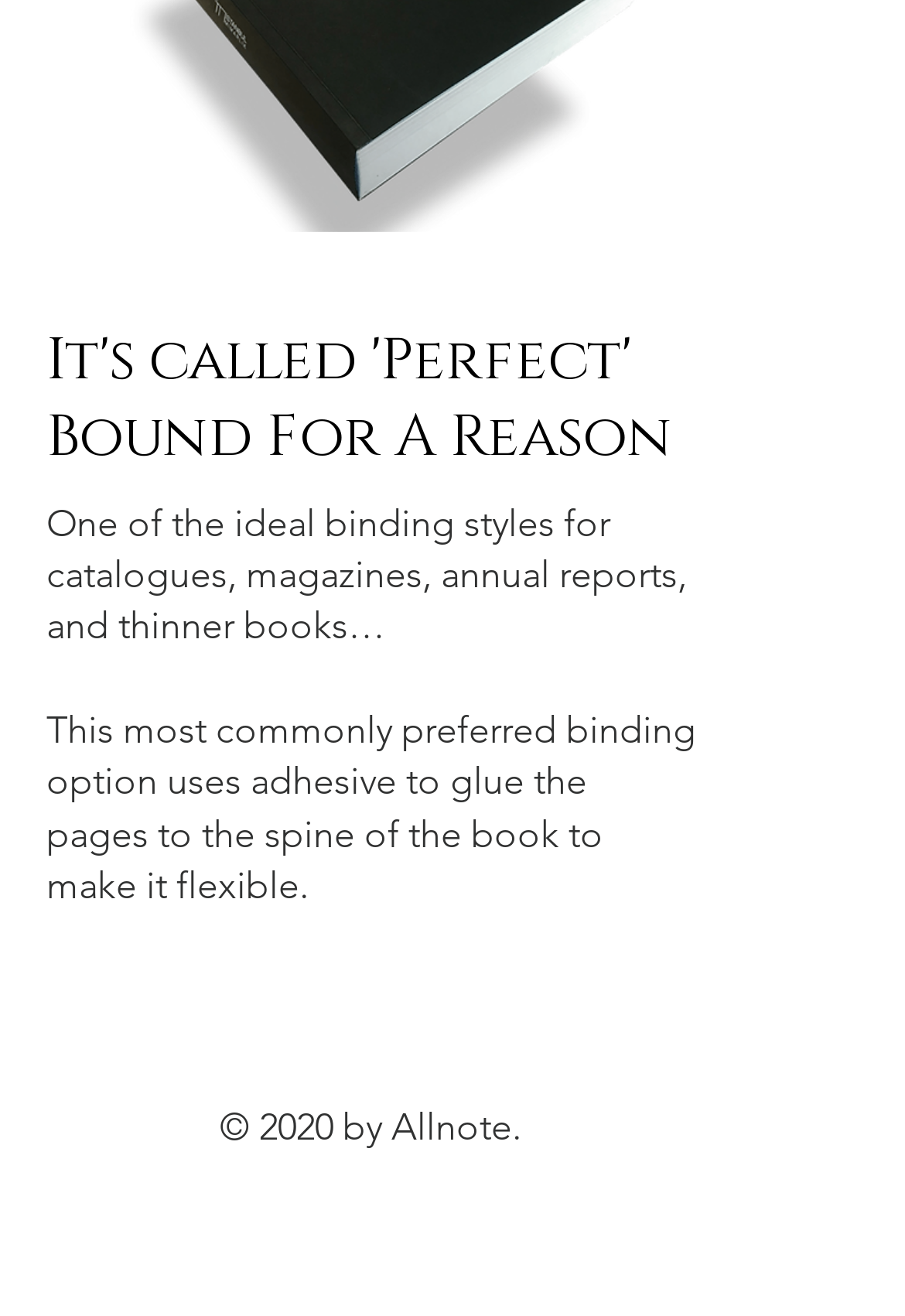What is the purpose of the 'Perfect Bound' binding style?
Answer the question in a detailed and comprehensive manner.

The webpage explains that the 'Perfect Bound' binding style uses adhesive to glue the pages to the spine of the book, which makes the book flexible, suggesting that the purpose of this binding style is to create a flexible book.